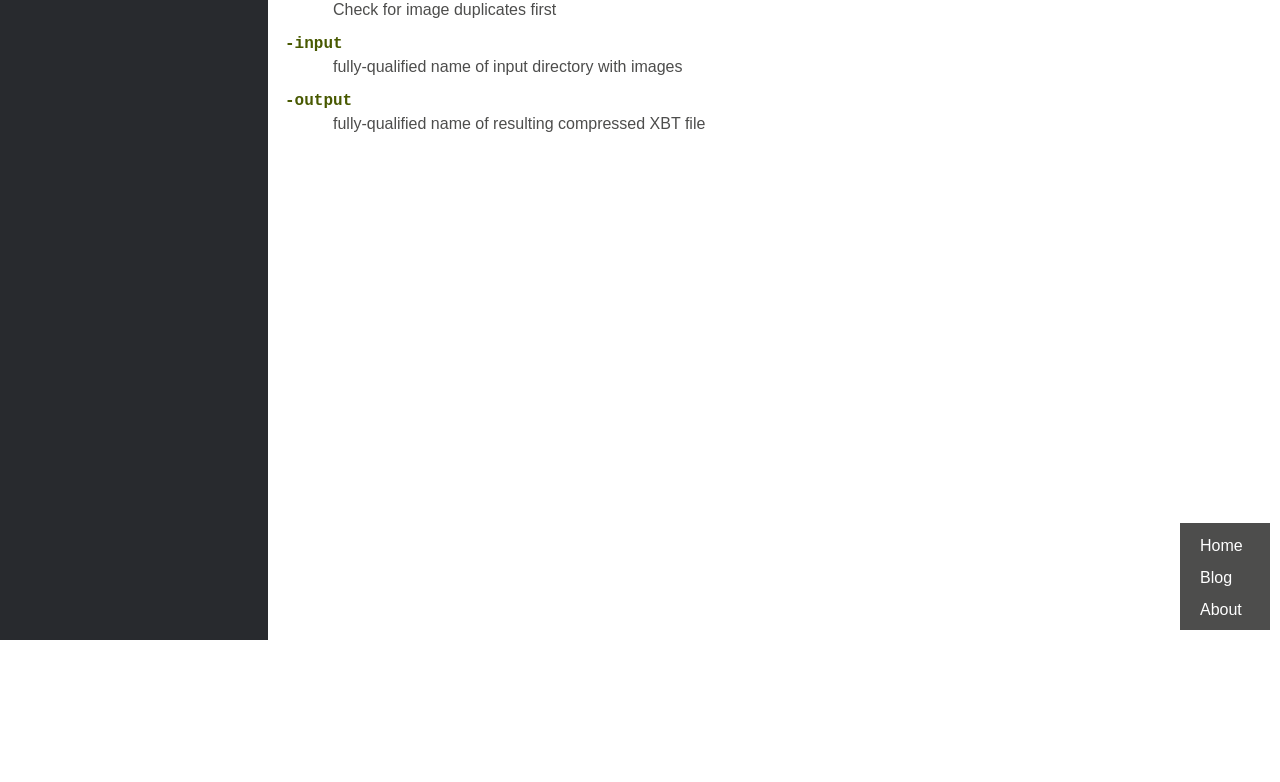Given the description of the UI element: "Dogs", predict the bounding box coordinates in the form of [left, top, right, bottom], with each value being a float between 0 and 1.

None